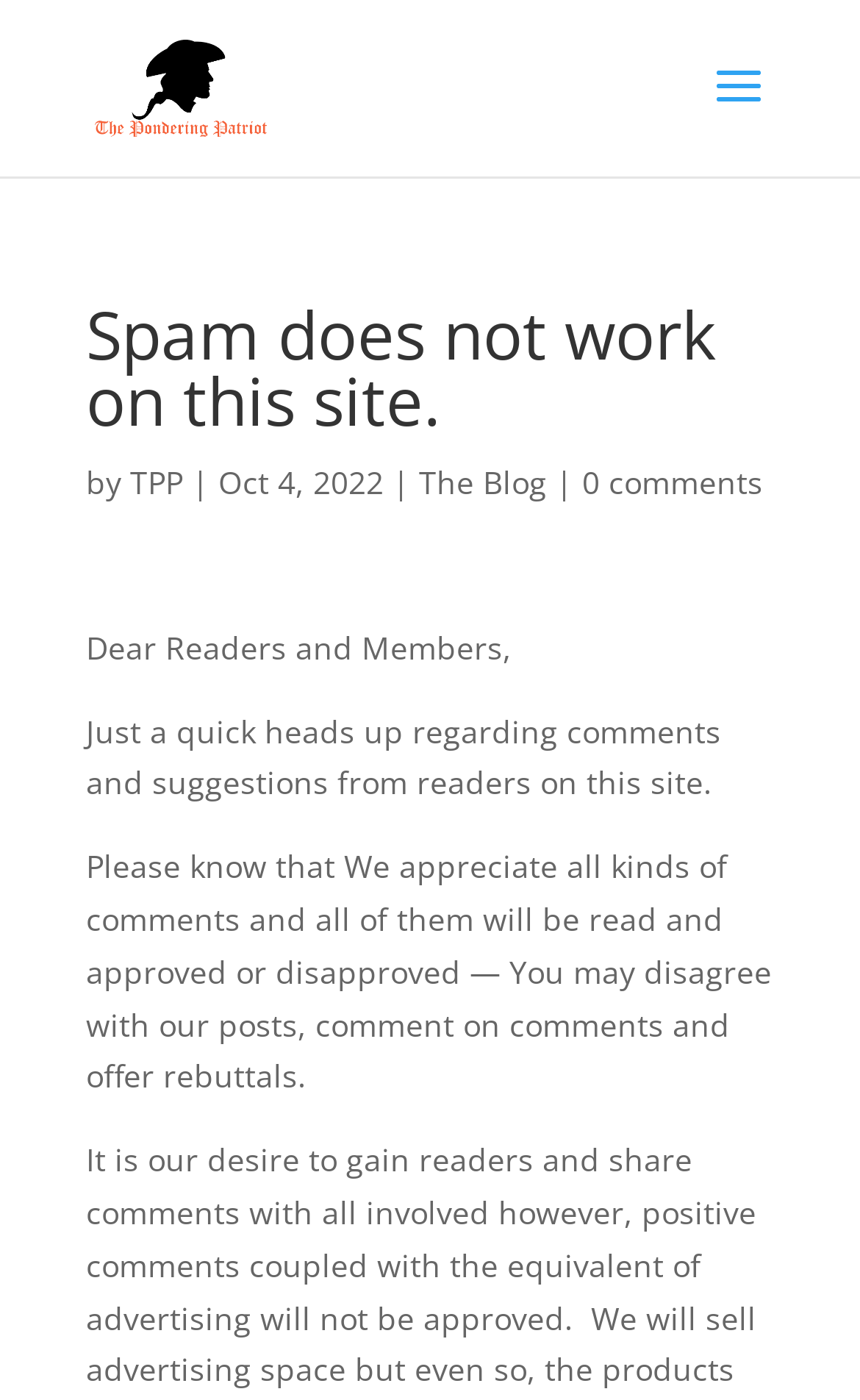Identify the bounding box of the HTML element described here: "alt="The Pondering Patriot"". Provide the coordinates as four float numbers between 0 and 1: [left, top, right, bottom].

[0.11, 0.045, 0.31, 0.075]